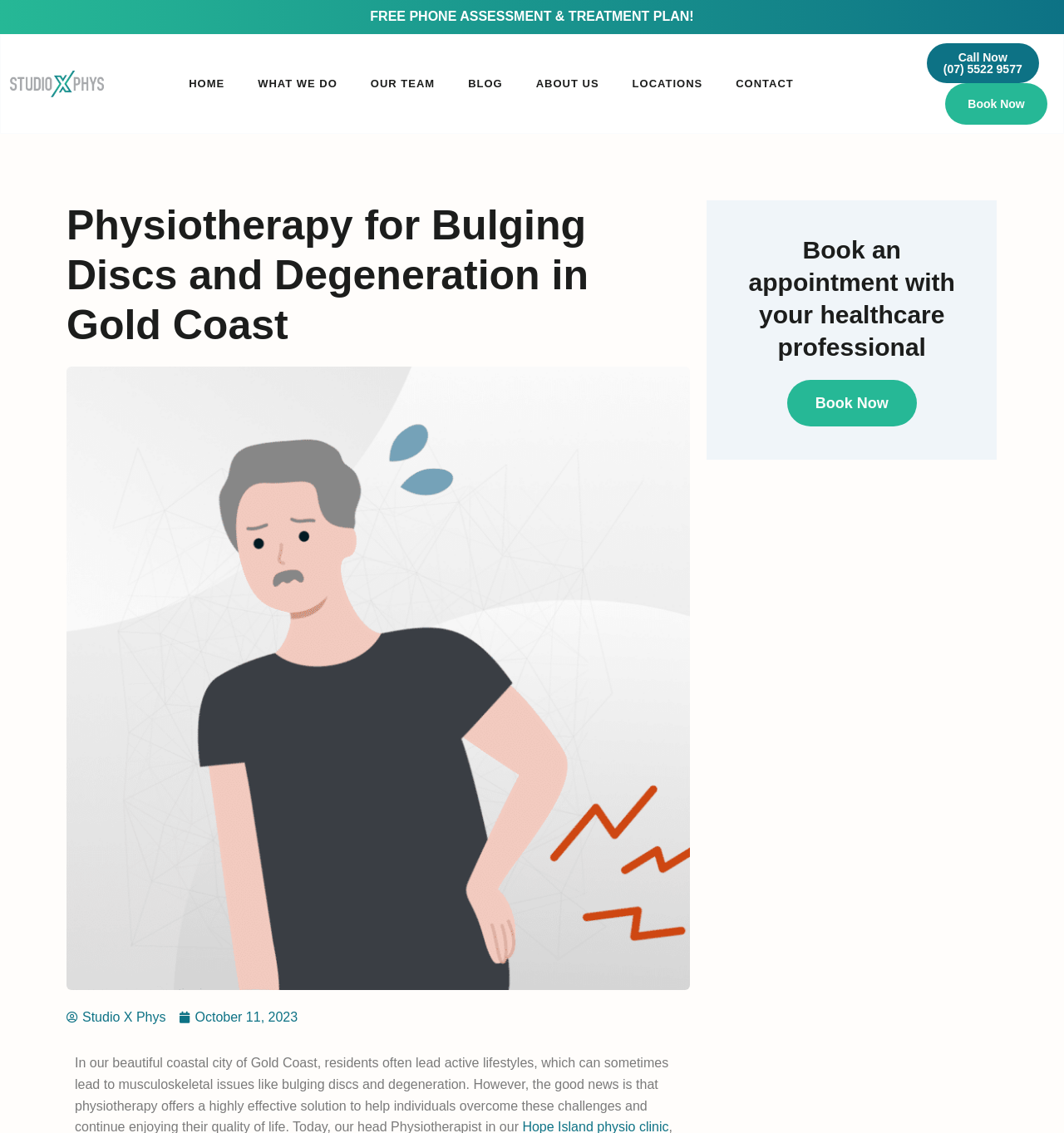What is the topic of the webpage?
Answer the question with a single word or phrase derived from the image.

Physiotherapy for bulging discs and degeneration